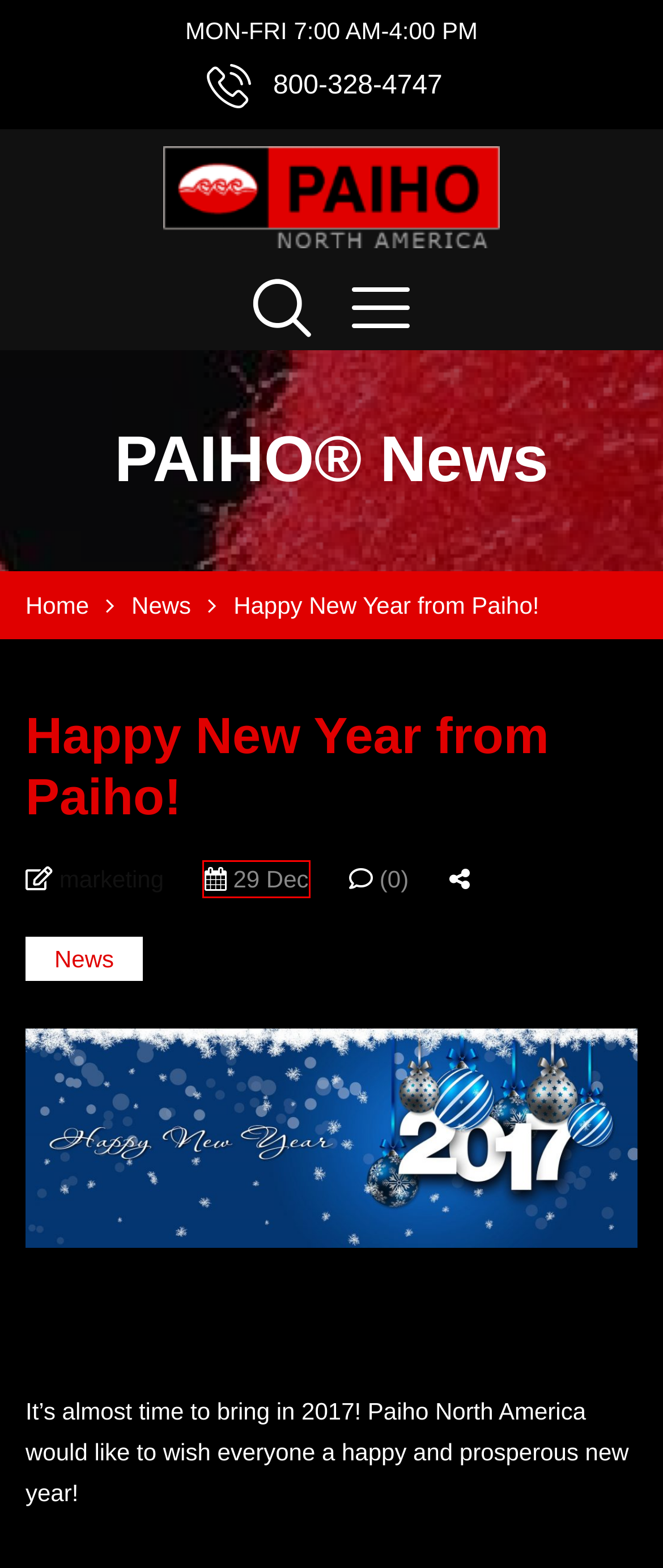Look at the screenshot of a webpage, where a red bounding box highlights an element. Select the best description that matches the new webpage after clicking the highlighted element. Here are the candidates:
A. christmas giveaway - PAIHO USA
B. December 29, 2016 - PAIHO USA
C. Covid-19 - PAIHO USA
D. PAIHO® Patches with Easy Tape® - PAIHO USA
E. marketing, Author at PAIHO USA
F. Military hook and loop - PAIHO USA
G. News - PAIHO USA
H. PAIHO USA - Manufacturer of Hook and Loop Fasteners, Elastics & More

B